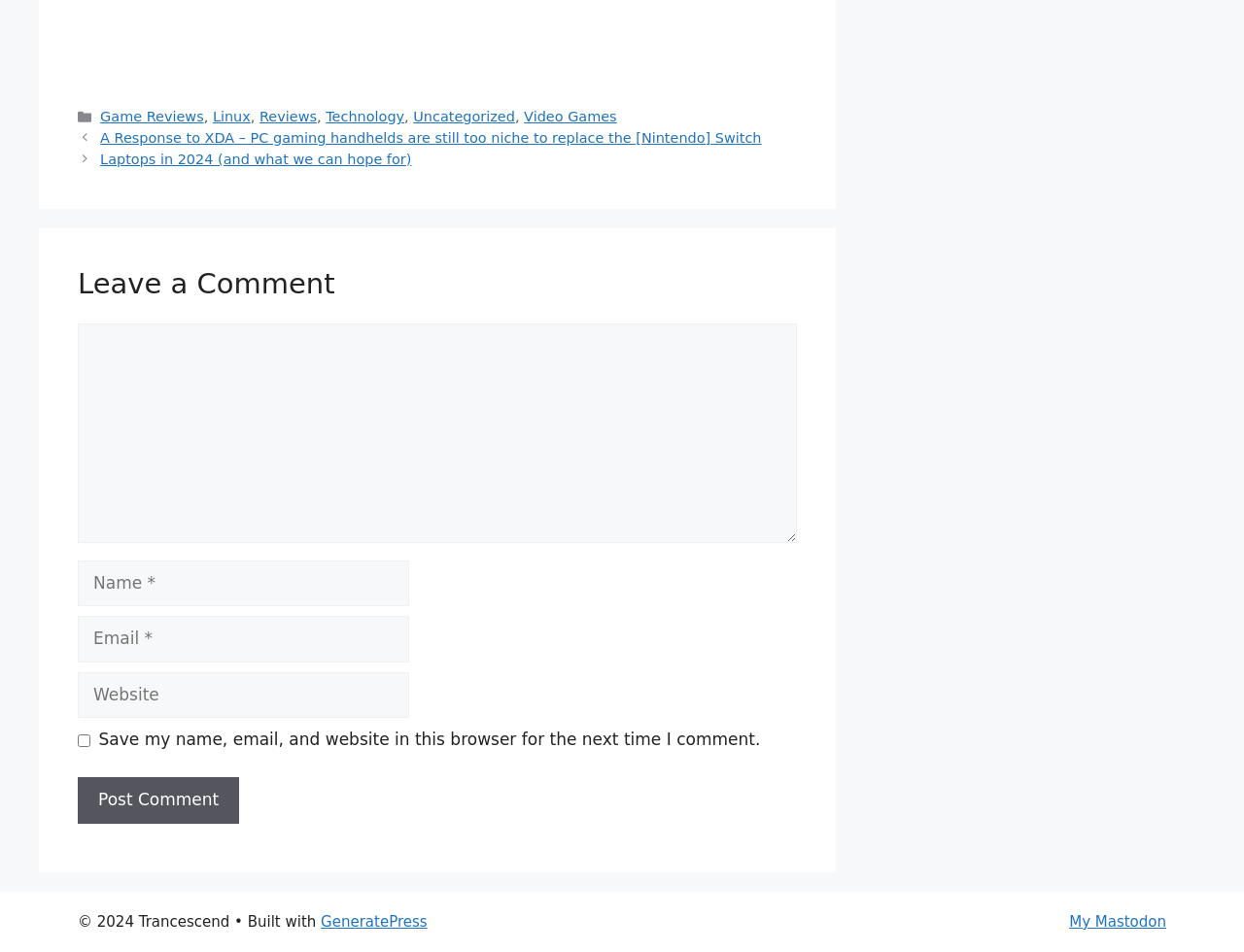What is the purpose of the checkbox at the bottom of the page?
Refer to the screenshot and answer in one word or phrase.

Save comment information